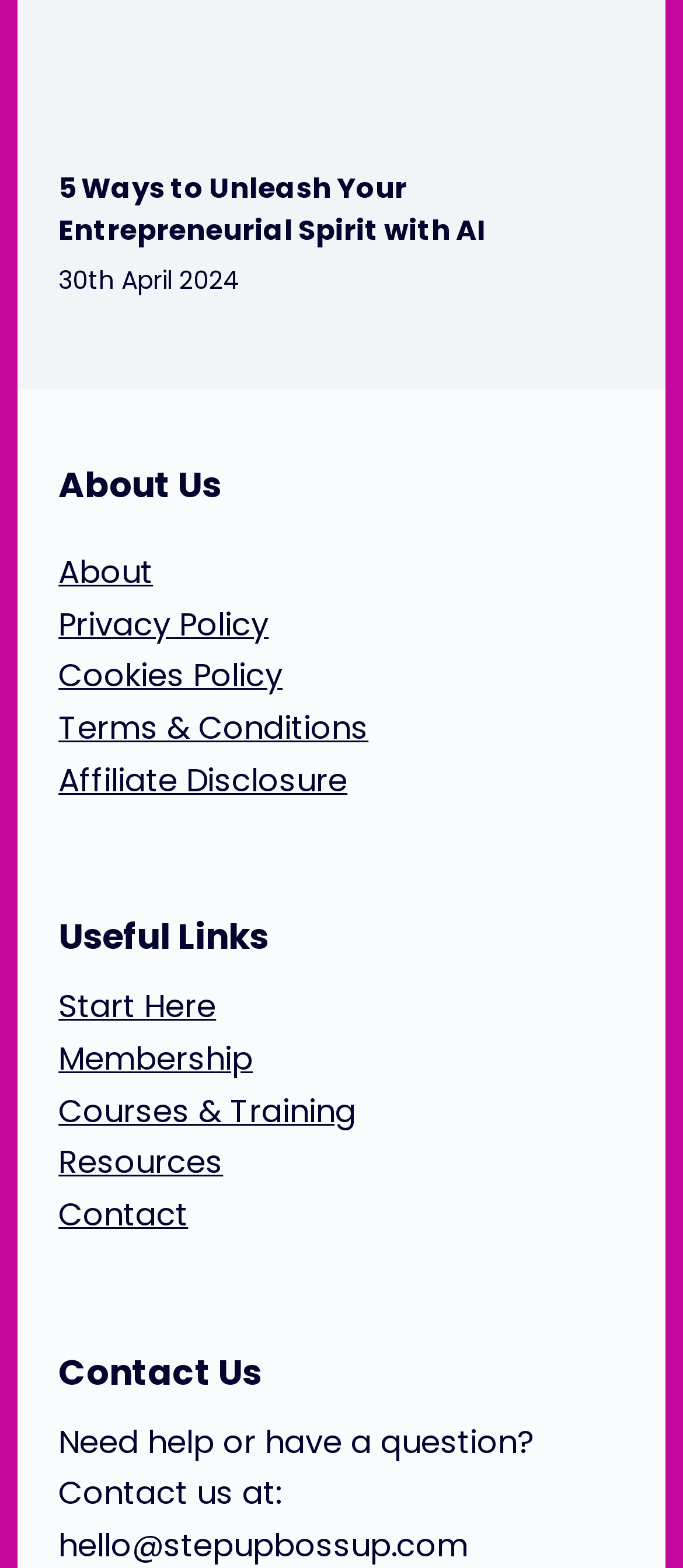Answer the following in one word or a short phrase: 
What is the email address to contact for help or questions?

hello@stepupbossup.com